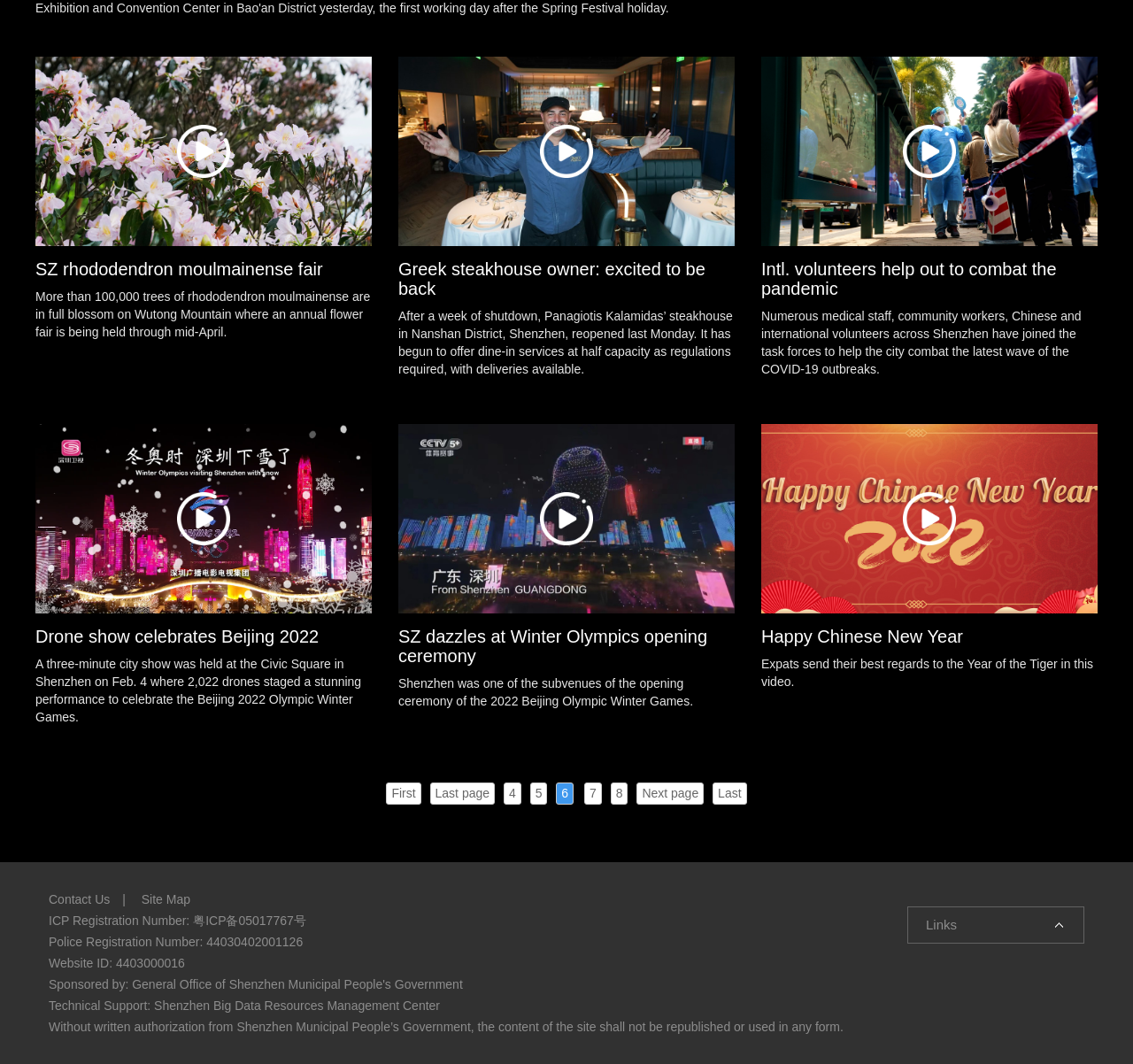Bounding box coordinates are specified in the format (top-left x, top-left y, bottom-right x, bottom-right y). All values are floating point numbers bounded between 0 and 1. Please provide the bounding box coordinate of the region this sentence describes: Contact Us　|

[0.043, 0.838, 0.122, 0.852]